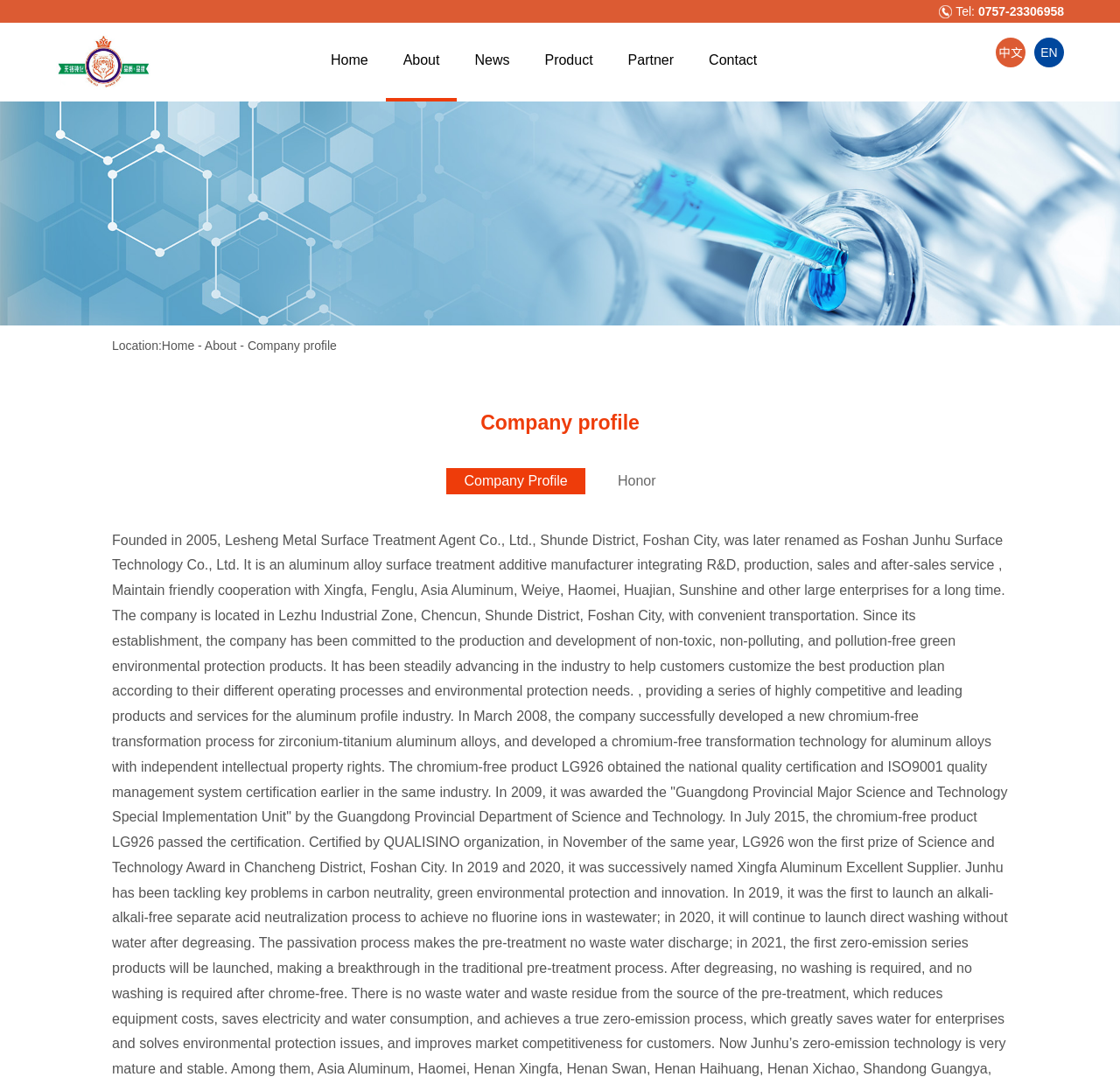Given the webpage screenshot and the description, determine the bounding box coordinates (top-left x, top-left y, bottom-right x, bottom-right y) that define the location of the UI element matching this description: About

[0.344, 0.021, 0.408, 0.09]